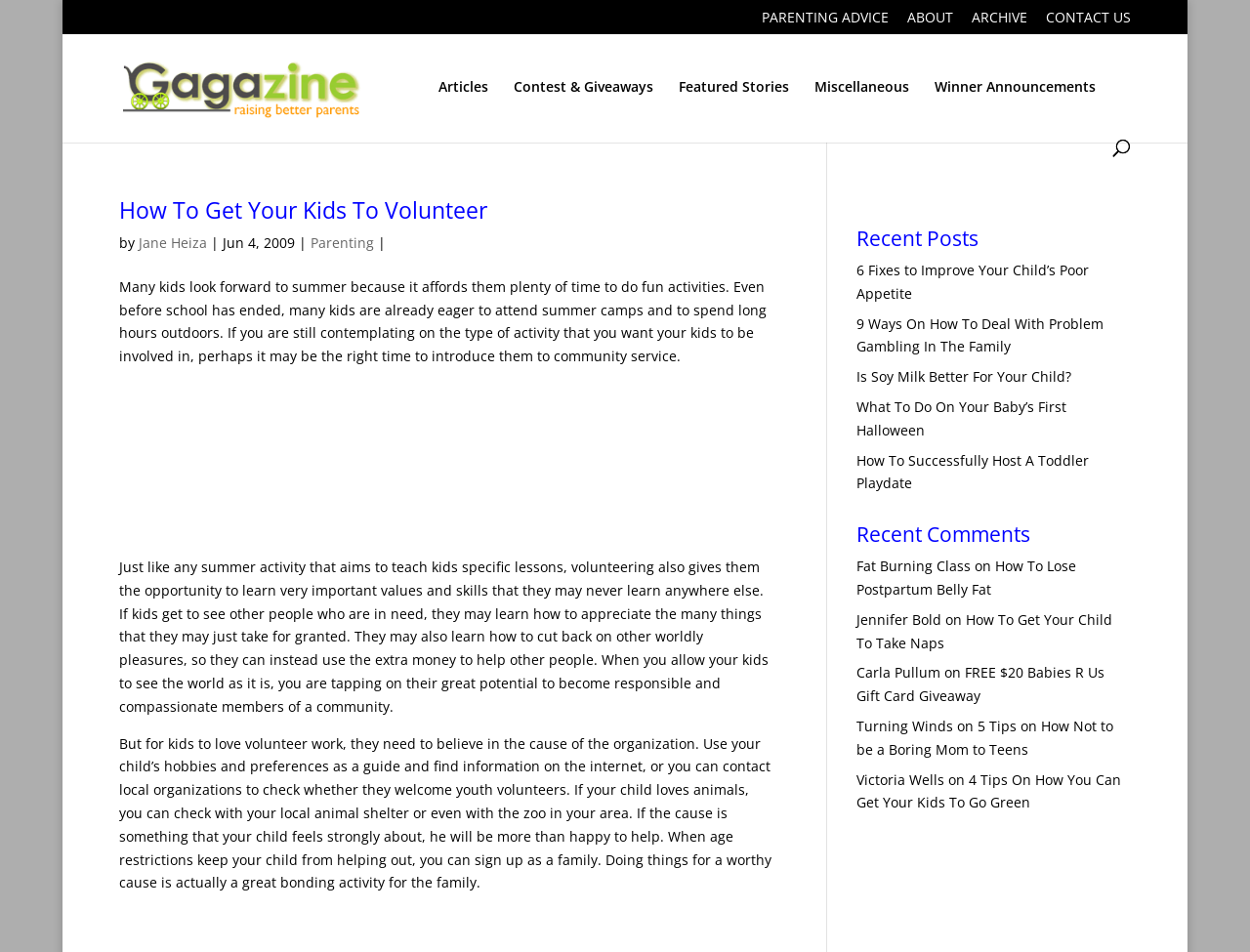Produce an elaborate caption capturing the essence of the webpage.

This webpage is about parenting advice and pregnancy tips, specifically focusing on how to get kids to volunteer. At the top, there are several links to different sections of the website, including "Parenting Advice", "About", "Archive", and "Contact Us". Below these links, there is a logo image with the website's name, "Gagazine: Parenting Advice & Pregnancy Tips".

On the left side of the page, there is a search bar with a search box and a button. Above the search bar, there are several links to categories, including "Articles", "Contest & Giveaways", "Featured Stories", "Miscellaneous", and "Winner Announcements".

The main content of the page is an article titled "How To Get Your Kids To Volunteer". The article is written by Jane Heiza and was published on June 4, 2009. The article discusses the importance of volunteering for kids and how it can teach them valuable lessons and skills. It also provides tips on how to get kids to love volunteer work, such as finding a cause that they are passionate about and doing it as a family.

Below the article, there are two sections: "Recent Posts" and "Recent Comments". The "Recent Posts" section lists several links to other articles on the website, including "6 Fixes to Improve Your Child’s Poor Appetite", "9 Ways On How To Deal With Problem Gambling In The Family", and "How To Successfully Host A Toddler Playdate". The "Recent Comments" section lists several comments from users, including links to other articles and websites.

On the right side of the page, there is an advertisement iframe.